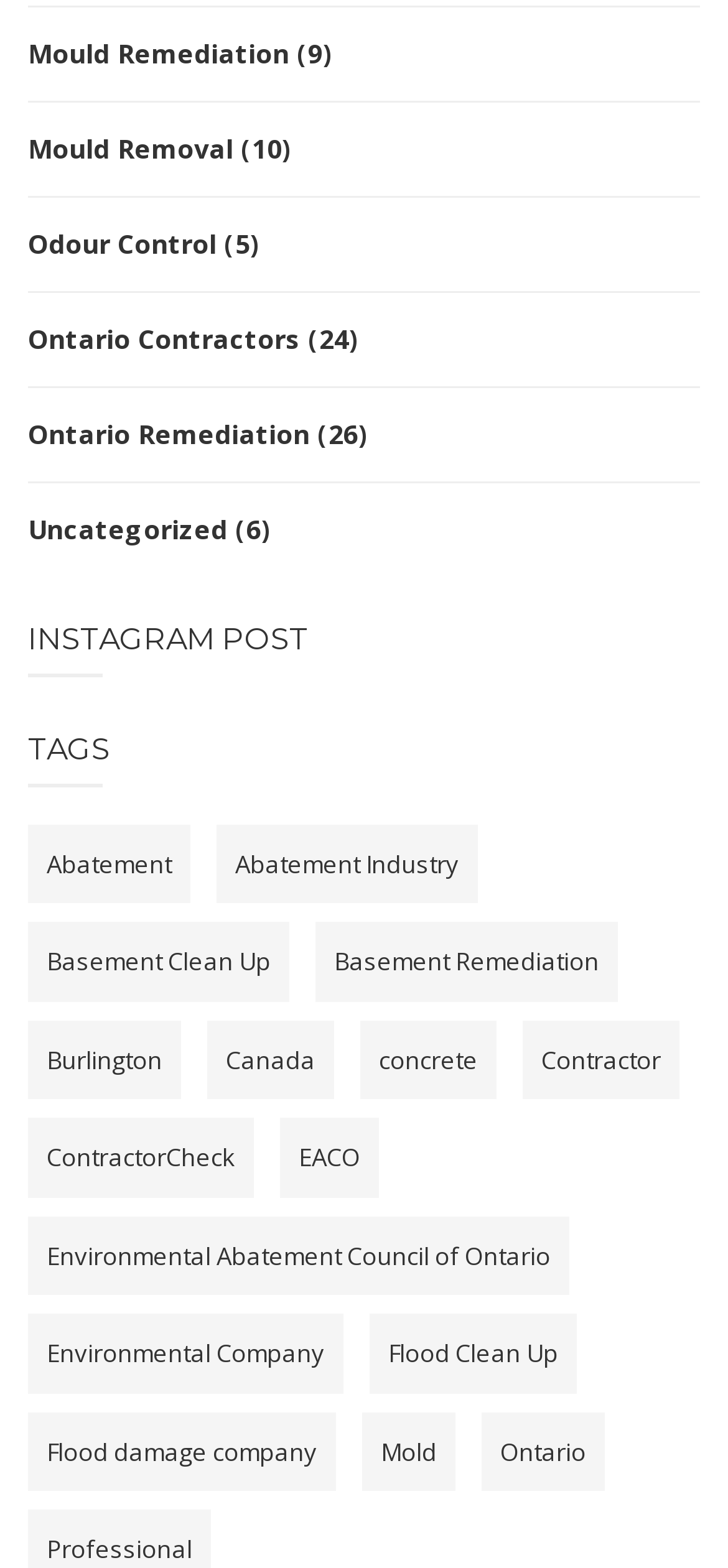Highlight the bounding box coordinates of the element that should be clicked to carry out the following instruction: "Read the INSTAGRAM POST". The coordinates must be given as four float numbers ranging from 0 to 1, i.e., [left, top, right, bottom].

[0.038, 0.397, 0.962, 0.42]